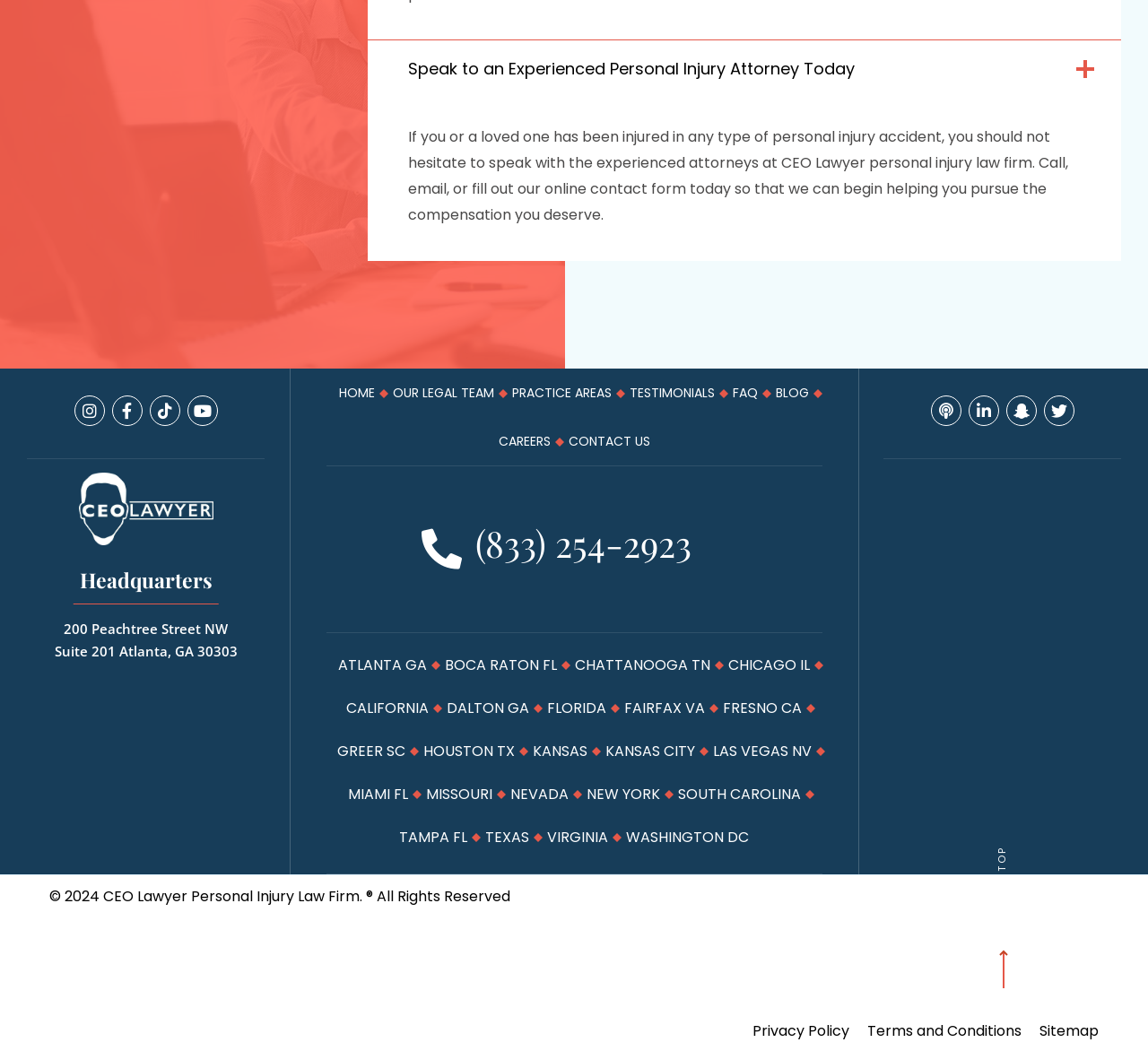Please find the bounding box coordinates of the element's region to be clicked to carry out this instruction: "Click on HOME".

[0.295, 0.35, 0.327, 0.396]